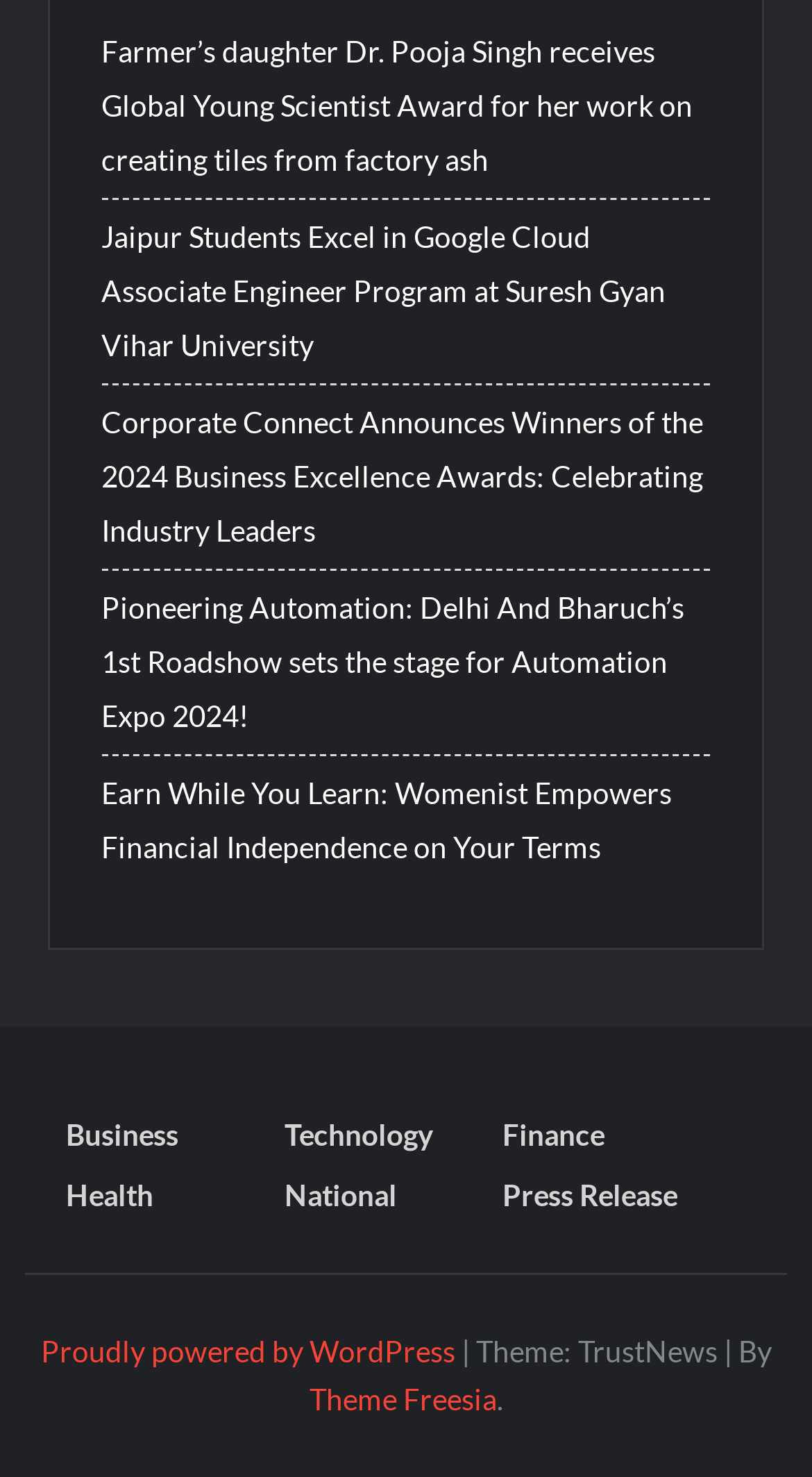Can you specify the bounding box coordinates for the region that should be clicked to fulfill this instruction: "Read about Farmer’s daughter Dr. Pooja Singh receiving Global Young Scientist Award".

[0.125, 0.016, 0.875, 0.126]